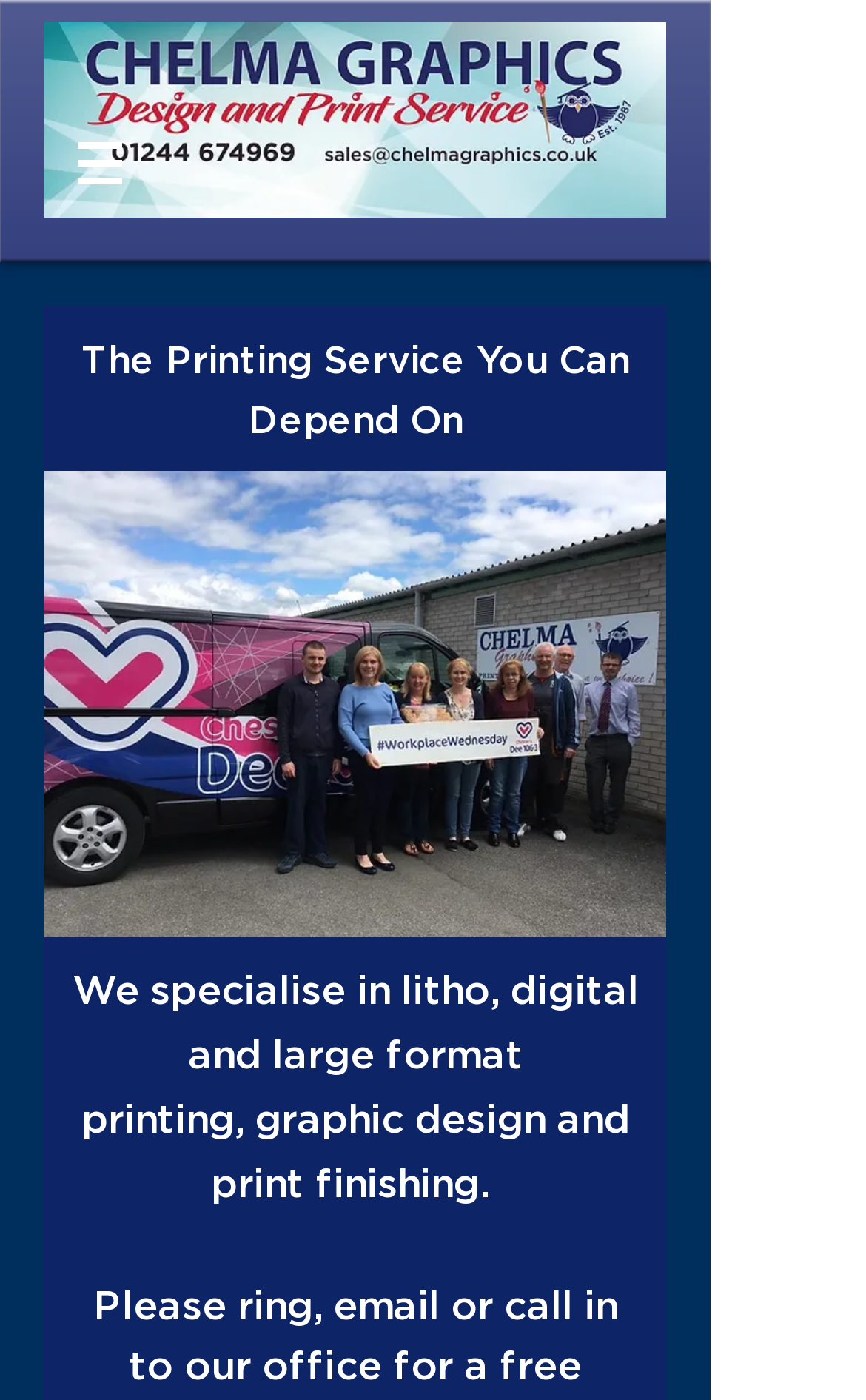Answer the question in a single word or phrase:
What is the main focus of Chelma Graphics?

Printing service